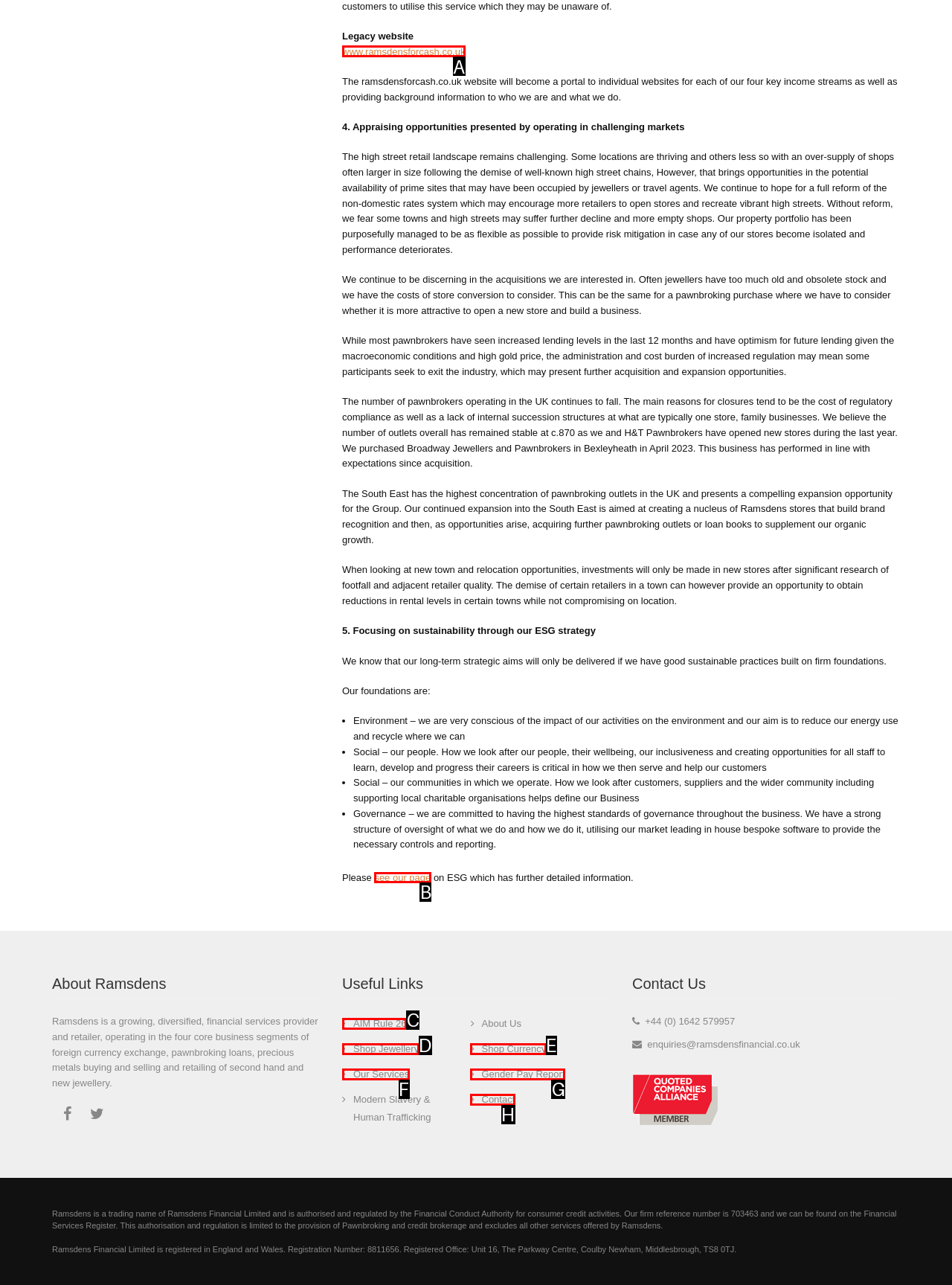Find the appropriate UI element to complete the task: Click on 'logged in'. Indicate your choice by providing the letter of the element.

None